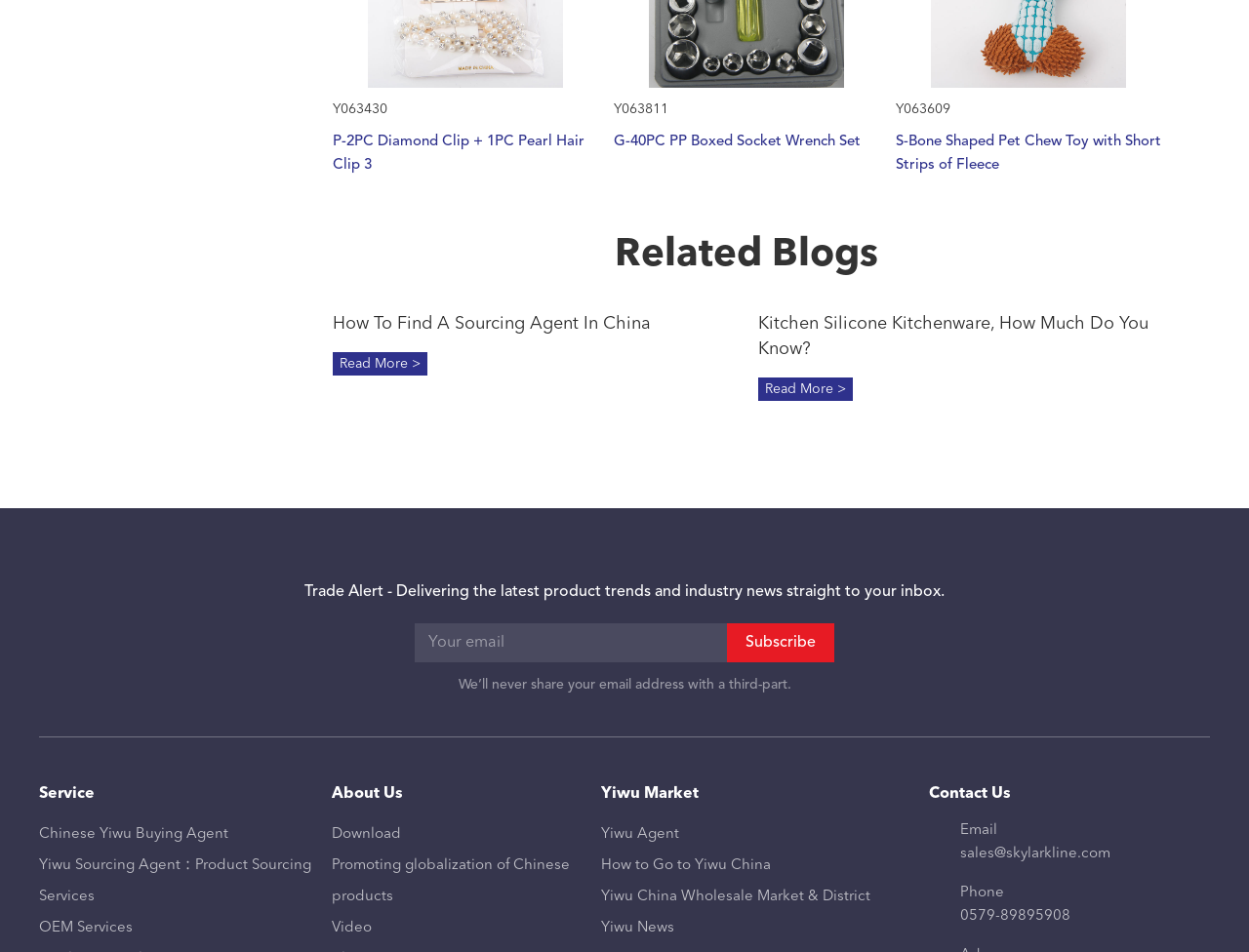Can you show the bounding box coordinates of the region to click on to complete the task described in the instruction: "Read more about 'How To Find A Sourcing Agent In China'"?

[0.266, 0.326, 0.589, 0.353]